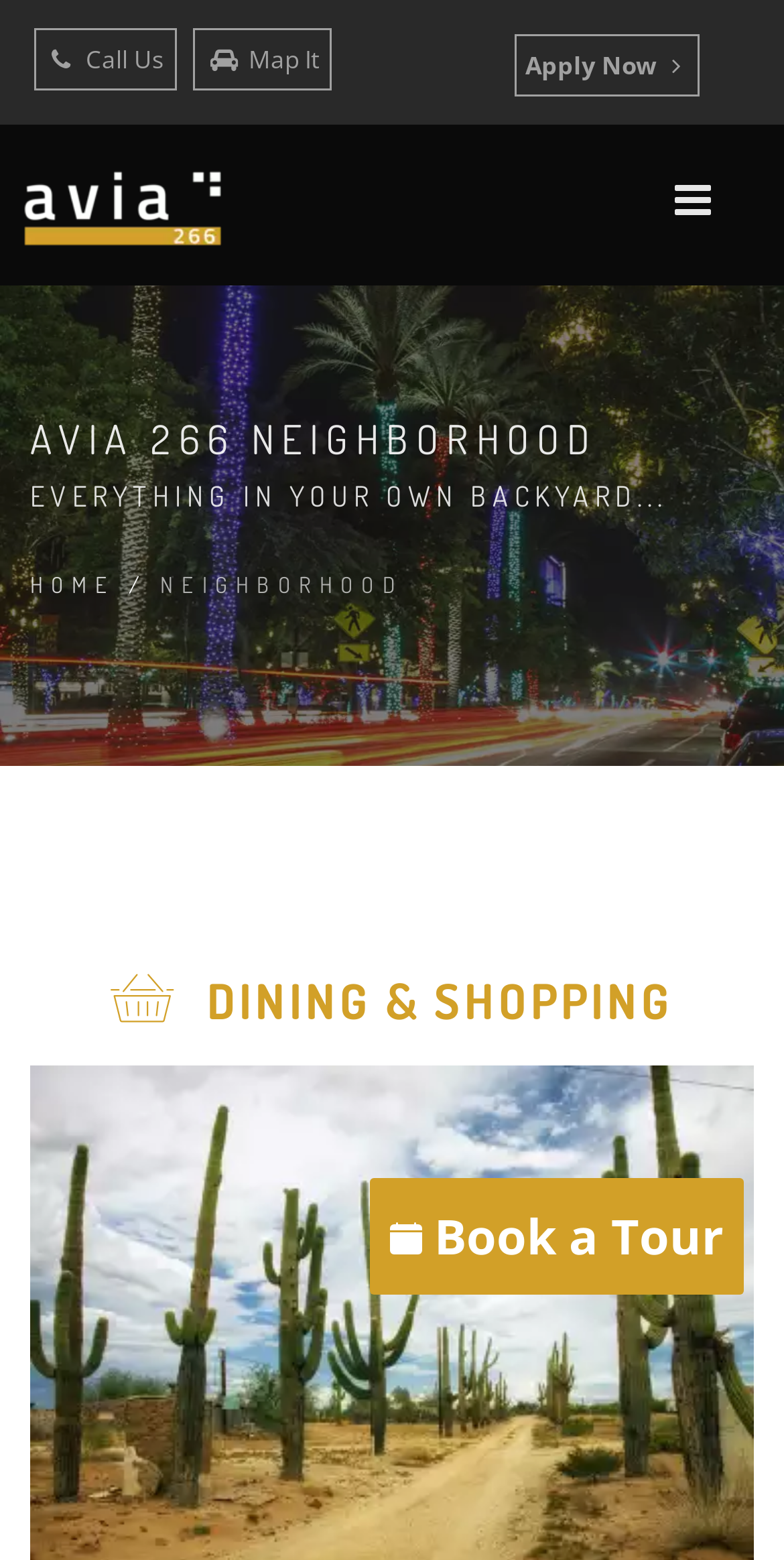Explain the webpage's design and content in an elaborate manner.

The webpage is about Avia 266 Apartments in Mesa, AZ, and it appears to be a promotional page for the apartment complex. At the top, there are three links: "Call Us", "Map It", and "Apply Now", which are positioned horizontally and take up a small portion of the top section of the page.

Below these links, there is a larger link "Avia 266 in Mesa, AZ" with an accompanying image to its right. The image is roughly half the size of the link.

On the right side of the page, there is a layout table that takes up about a quarter of the page's width.

The main content of the page starts with a heading "AVIA 266 NEIGHBORHOOD" followed by a paragraph of text "EVERYTHING IN YOUR OWN BACKYARD...". Below this, there are three horizontal elements: a link "HOME", a separator, and a link "NEIGHBORHOOD".

Further down, there are two headings: "DINING & SHOPPING" with an icon, and "USERY MOUNTAIN REGIONAL PARK". These headings are positioned vertically, with the second one being lower on the page.

At the bottom of the page, there is a prominent button "Book a Tour" with an image to its right. The button takes up about half of the page's width.

Overall, the page has a simple layout with a focus on promoting the apartment complex and its amenities.